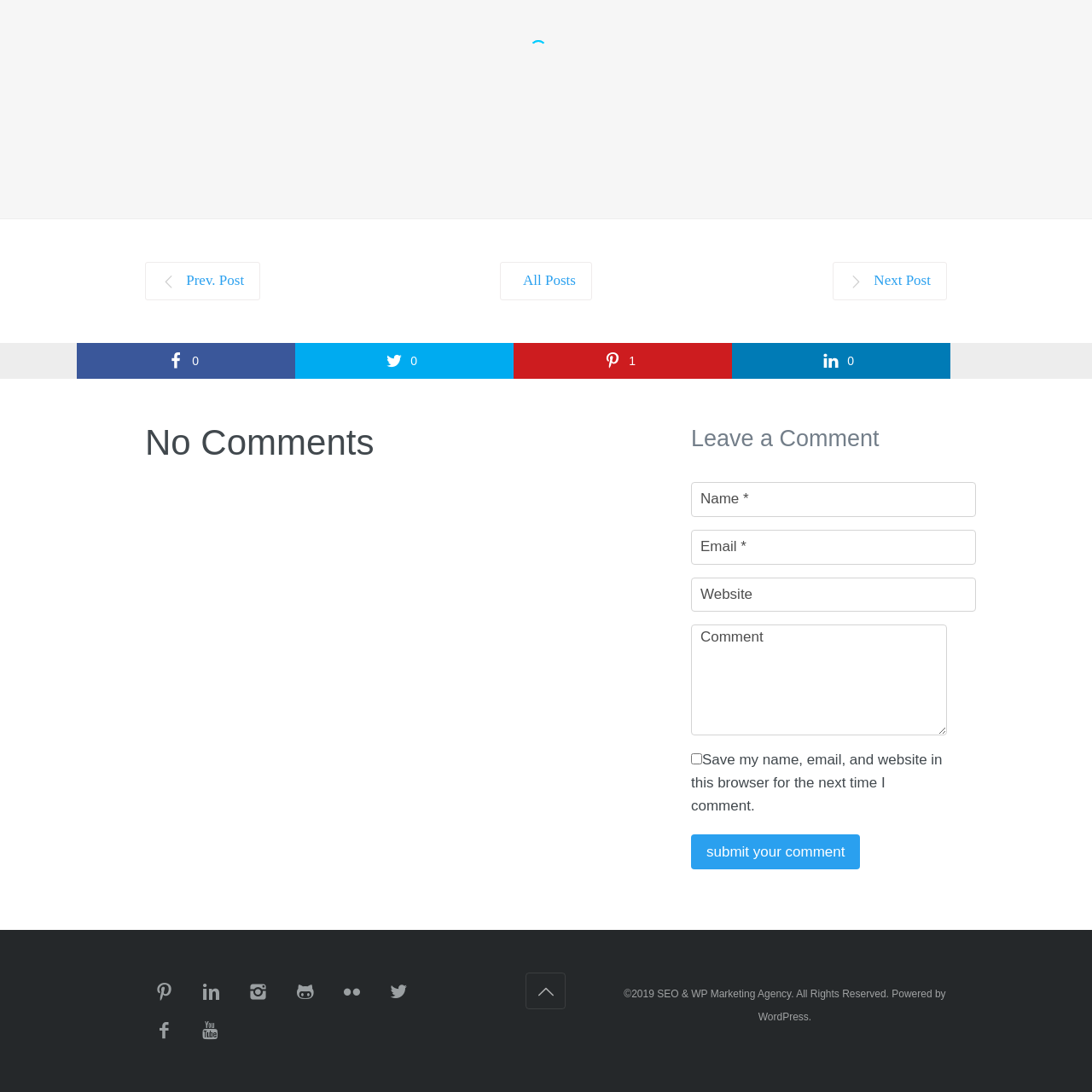What is the purpose of the image?
Check the image inside the red boundary and answer the question using a single word or brief phrase.

To introduce an article